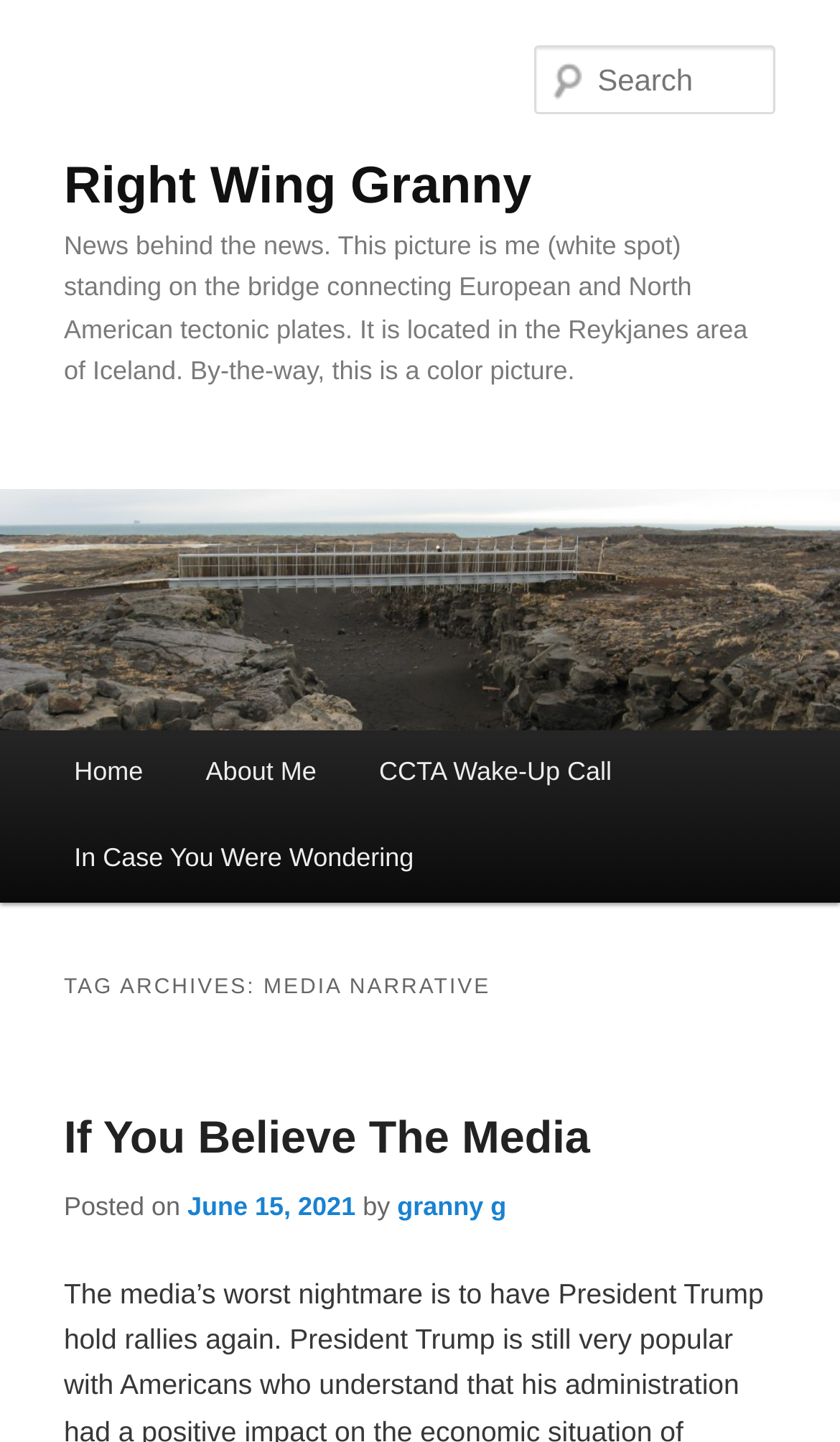Please find the bounding box coordinates of the clickable region needed to complete the following instruction: "search for something". The bounding box coordinates must consist of four float numbers between 0 and 1, i.e., [left, top, right, bottom].

[0.637, 0.032, 0.924, 0.079]